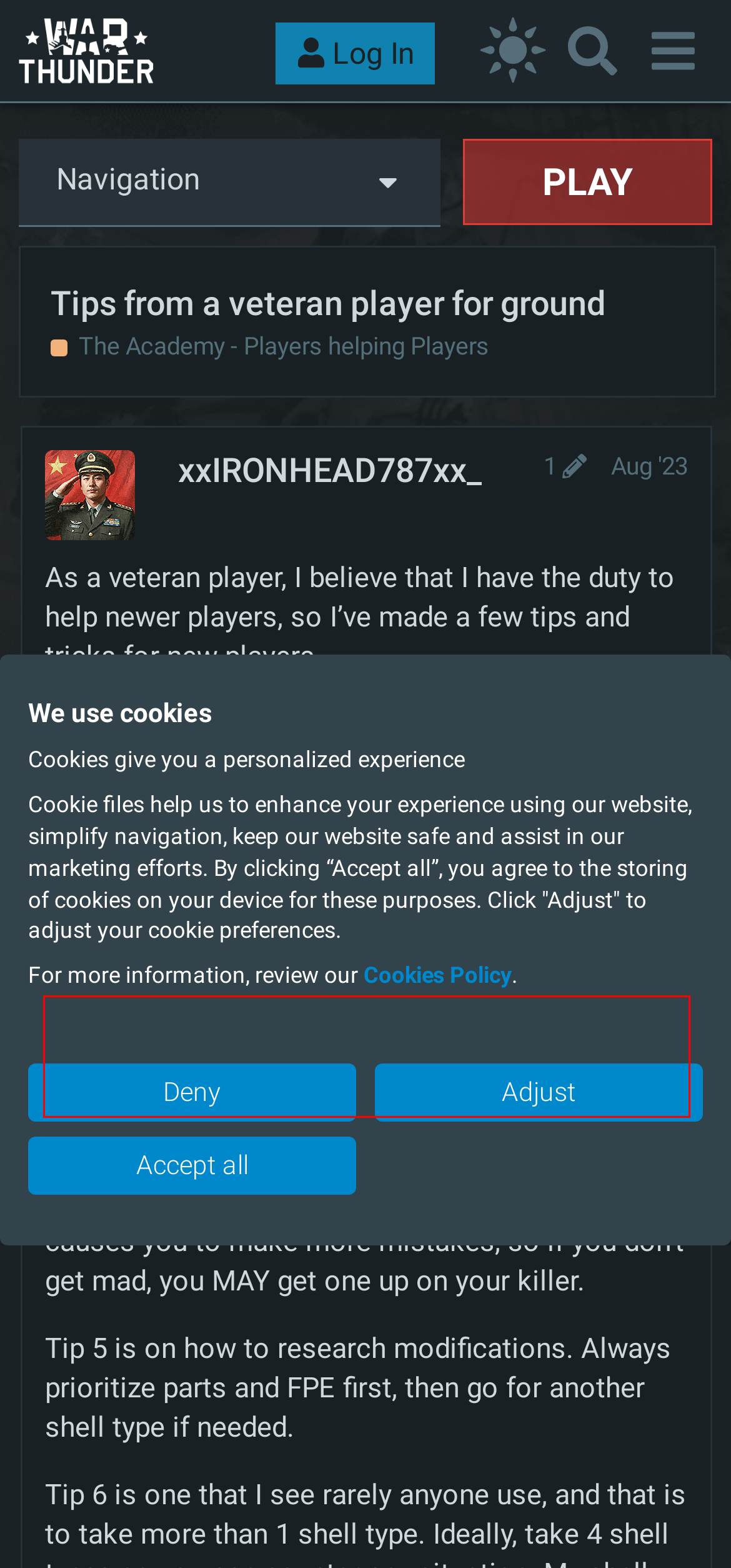Given a screenshot of a webpage with a red bounding box, extract the text content from the UI element inside the red bounding box.

Tip 3 is to use your range finder. I know it may be faster to guess the range, but you can miss and lose shots you will need later in the battle.